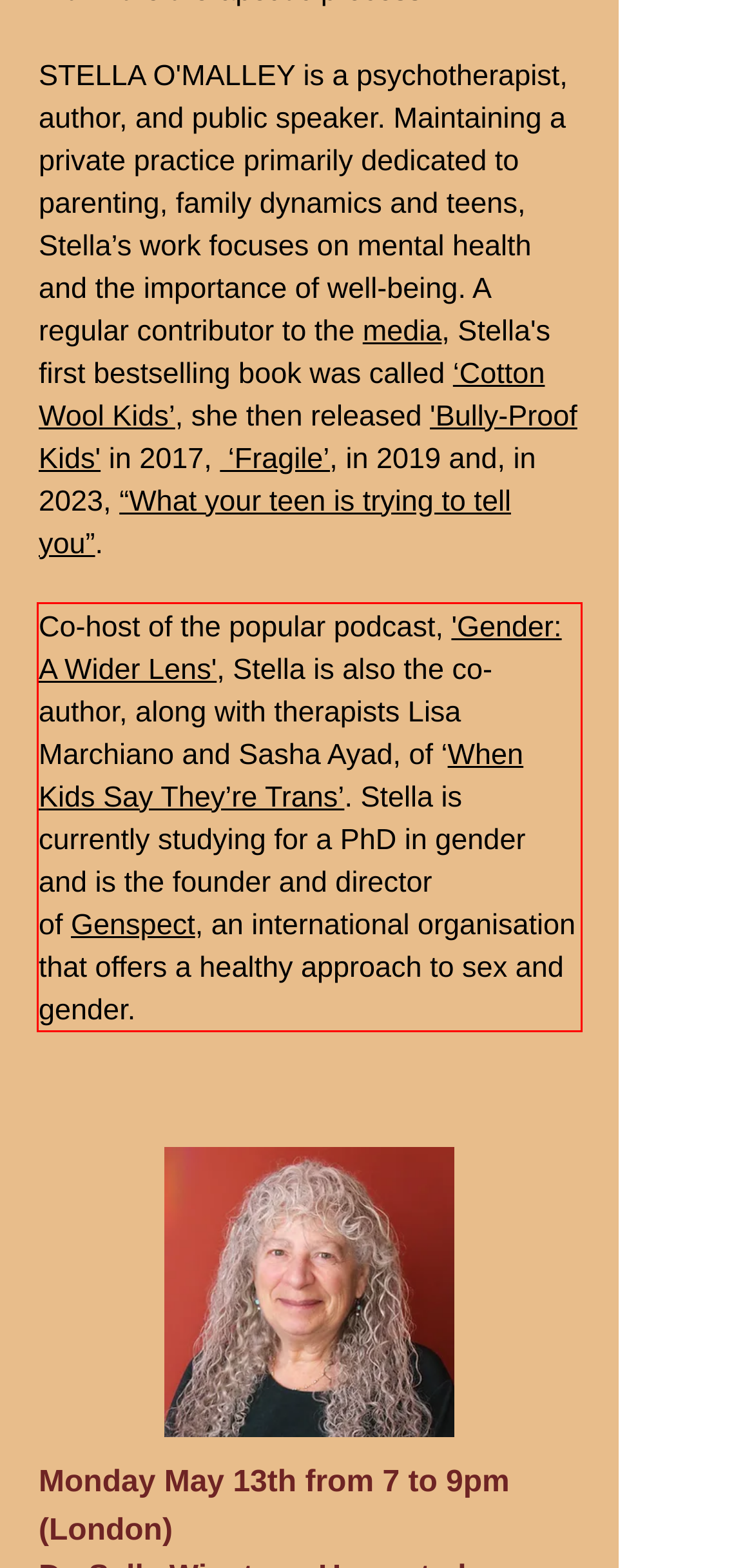You are presented with a webpage screenshot featuring a red bounding box. Perform OCR on the text inside the red bounding box and extract the content.

Co-host of the popular podcast, 'Gender: A Wider Lens', Stella is also the co-author, along with therapists Lisa Marchiano and Sasha Ayad, of ‘When Kids Say They’re Trans’. Stella is currently studying for a PhD in gender and is the founder and director of Genspect, an international organisation that offers a healthy approach to sex and gender. ​